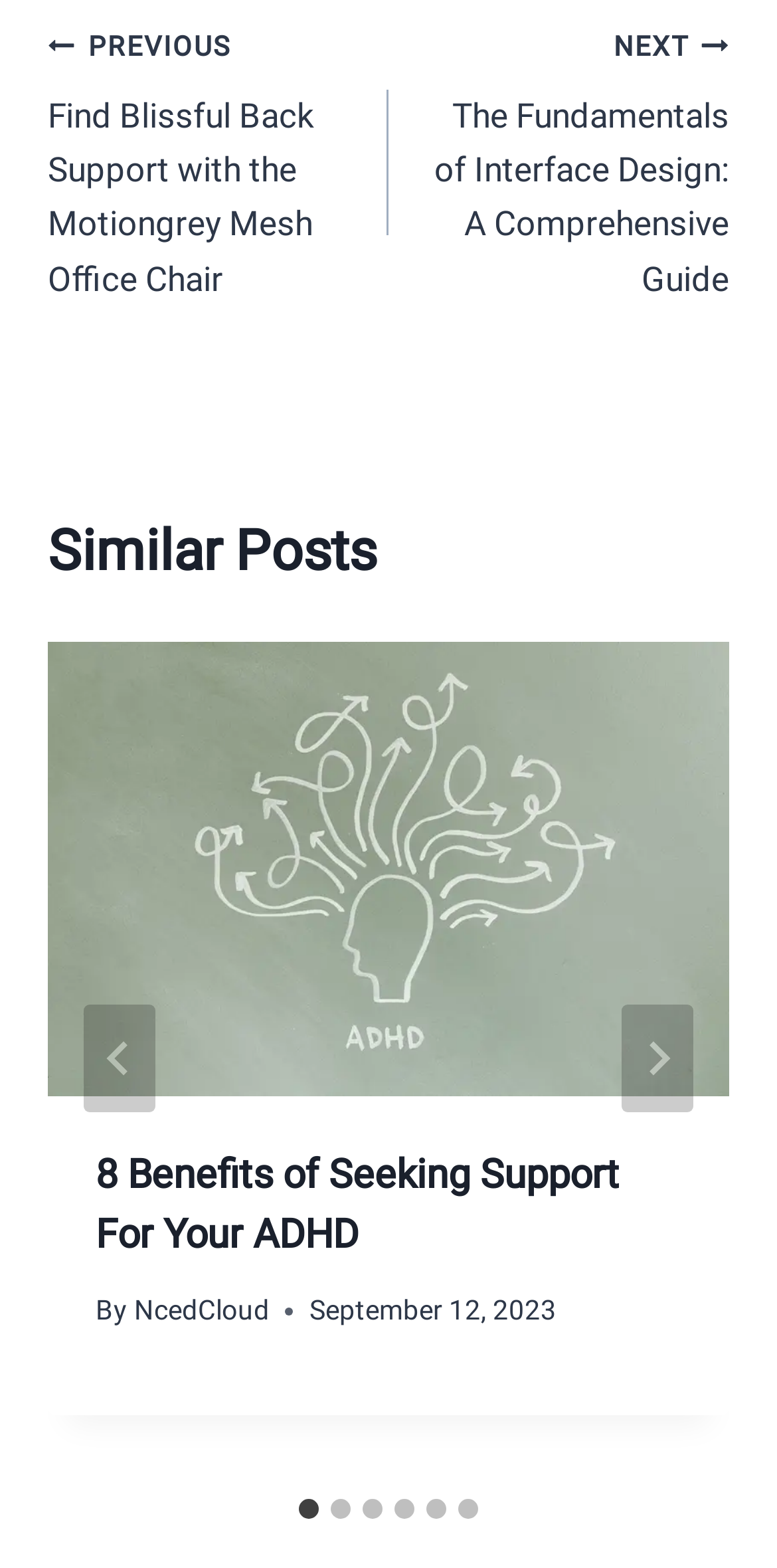What is the previous post?
Using the image as a reference, give a one-word or short phrase answer.

Find Blissful Back Support with the Motiongrey Mesh Office Chair